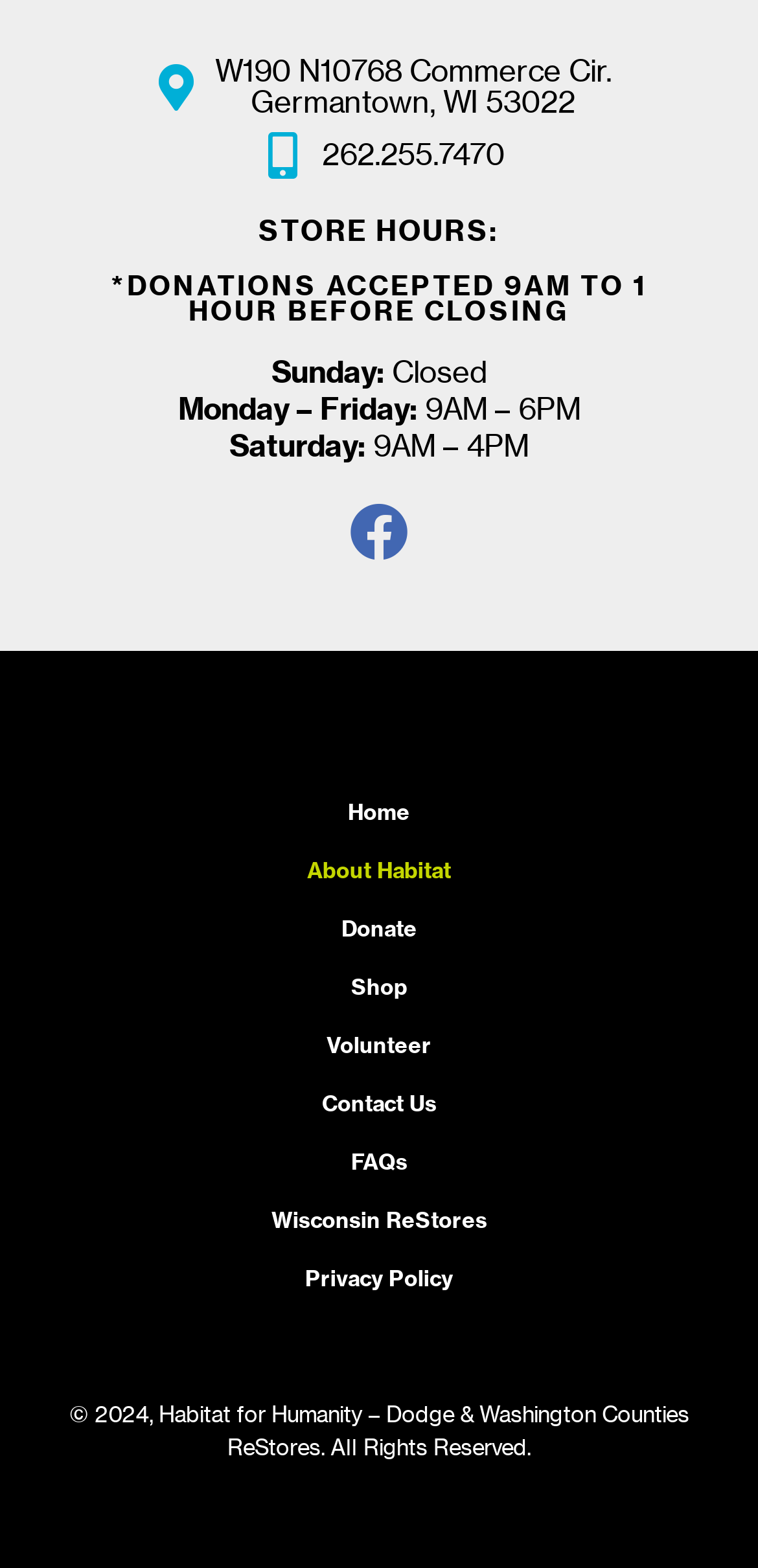Analyze the image and provide a detailed answer to the question: What is the address of the store?

I found the address by looking at the static text elements at the top of the page, which provide the street address, city, and zip code.